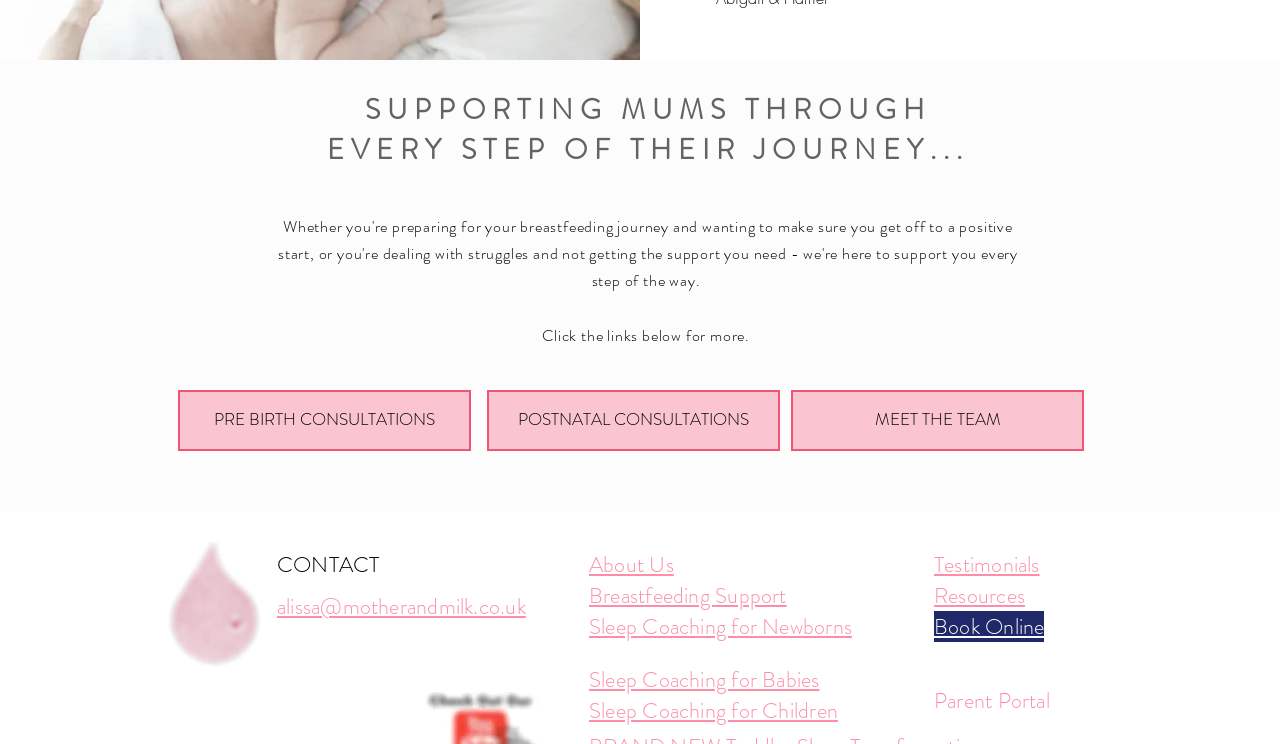What is the last service listed on the webpage?
Please provide a single word or phrase based on the screenshot.

Parent Portal